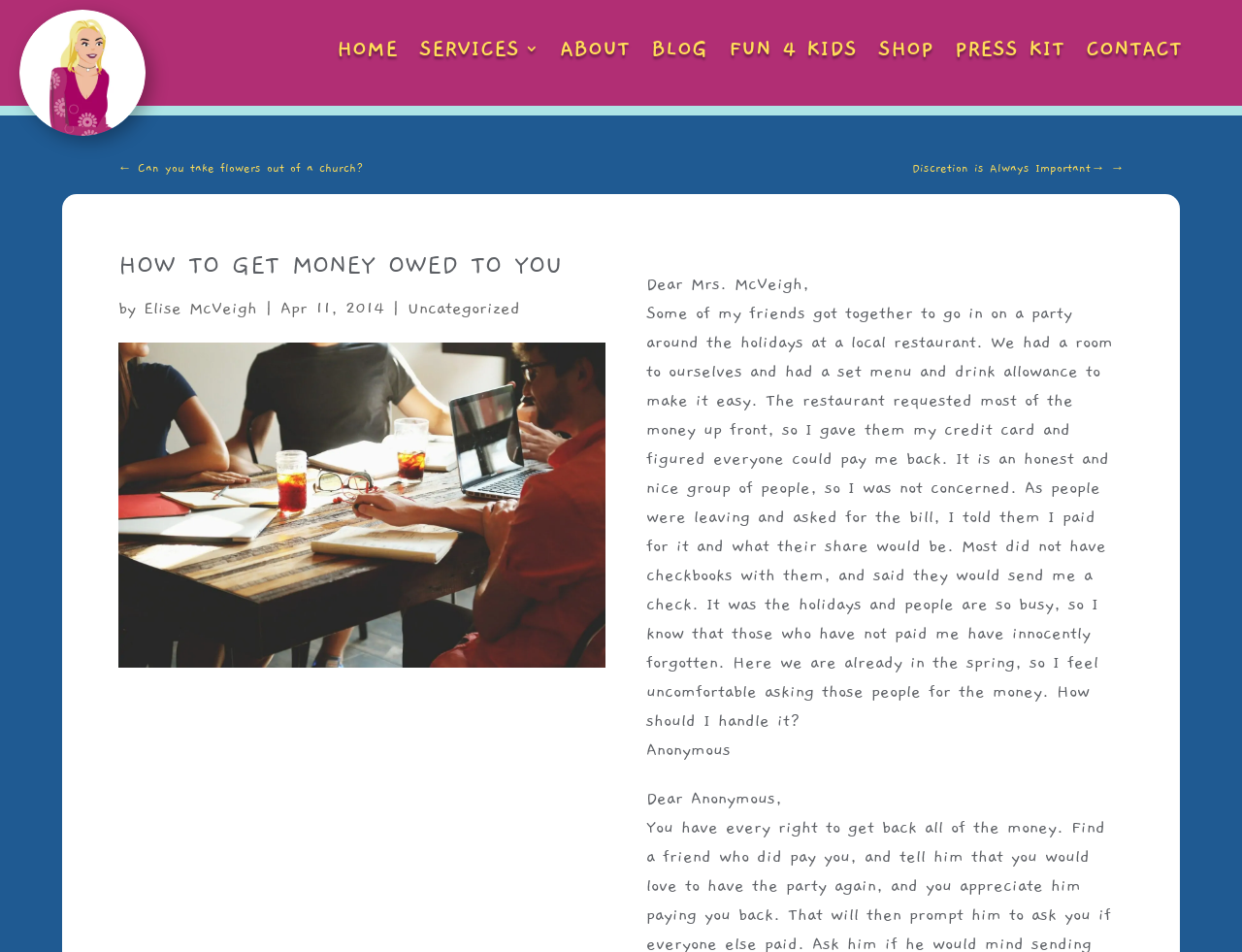Determine the bounding box coordinates for the clickable element to execute this instruction: "Read the article by Elise McVeigh". Provide the coordinates as four float numbers between 0 and 1, i.e., [left, top, right, bottom].

[0.115, 0.313, 0.207, 0.334]